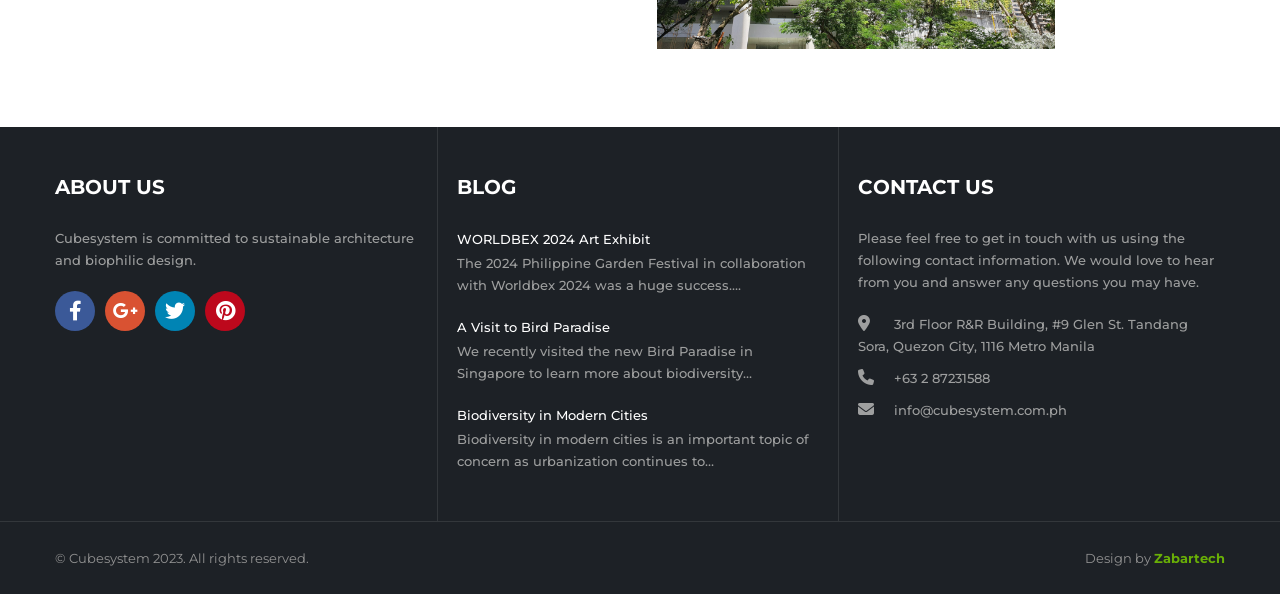Who designed the website?
Please give a detailed and elaborate answer to the question.

At the bottom of the webpage, we can see the static text 'Design by' followed by a link to 'Zabartech', indicating that Zabartech designed the website.